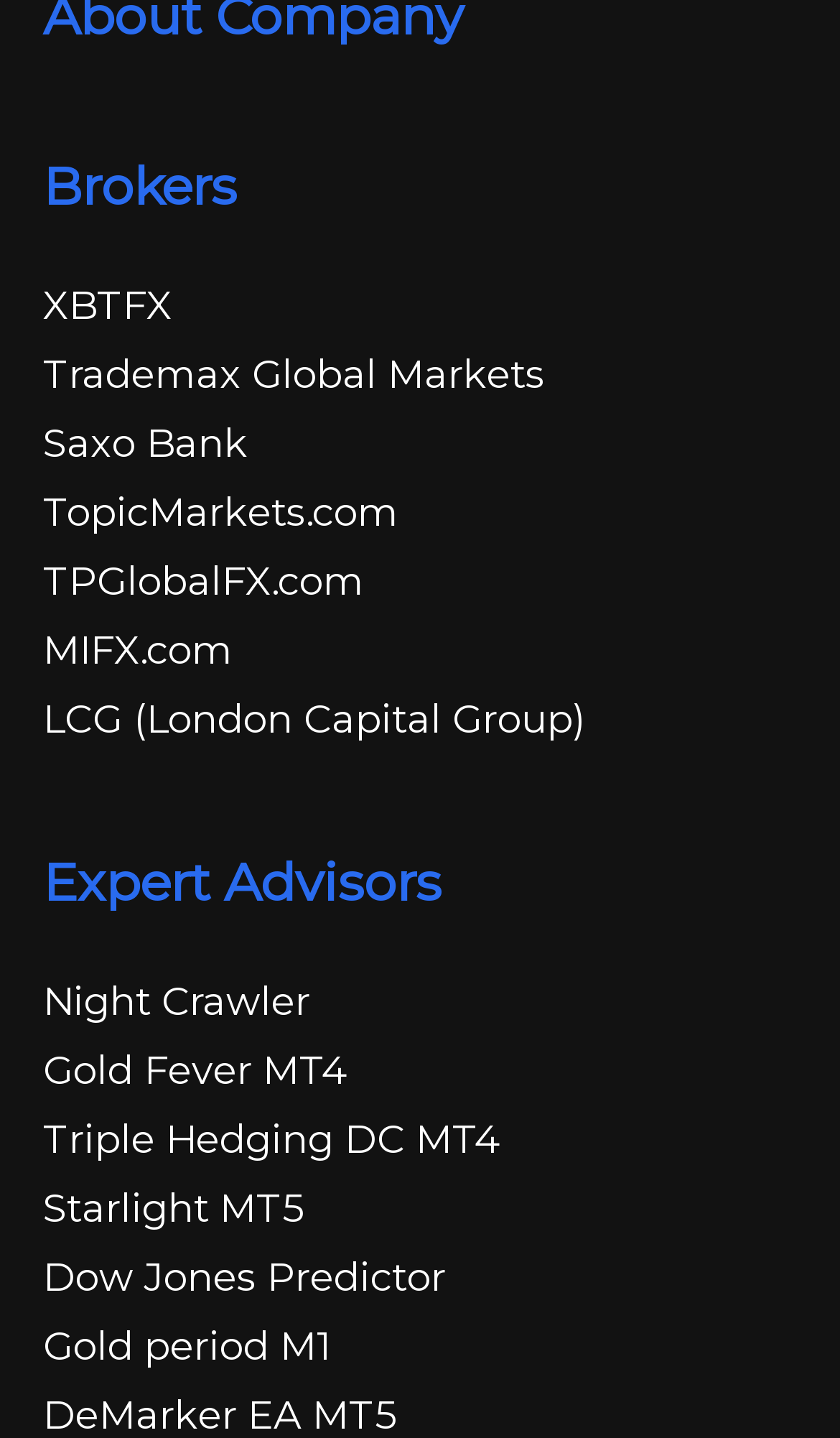Please locate the clickable area by providing the bounding box coordinates to follow this instruction: "check out Night Crawler".

[0.051, 0.681, 0.369, 0.714]